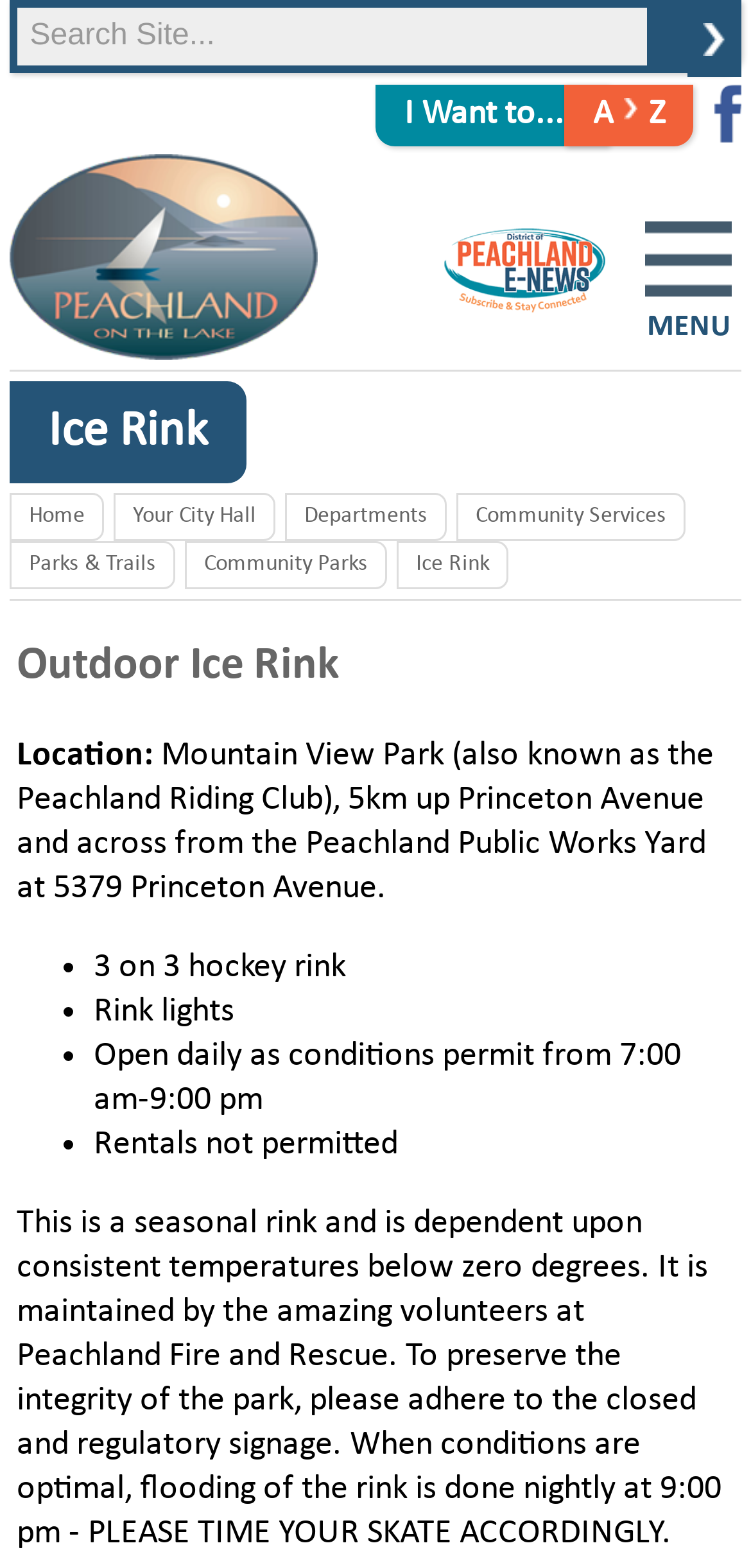Reply to the question with a single word or phrase:
How many hockey rinks are available at the ice rink?

1